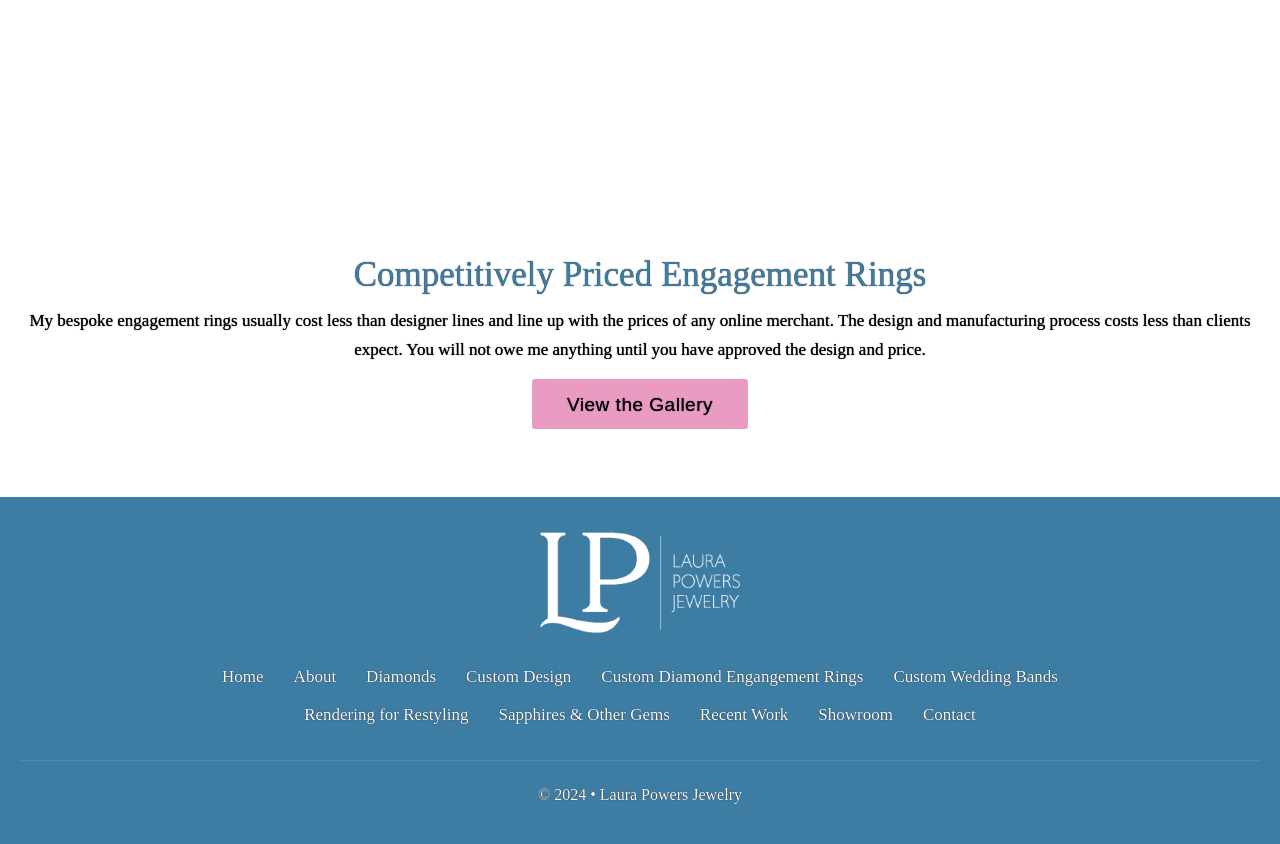Can you specify the bounding box coordinates of the area that needs to be clicked to fulfill the following instruction: "Contact Laura Powers Jewelry"?

[0.721, 0.831, 0.762, 0.865]